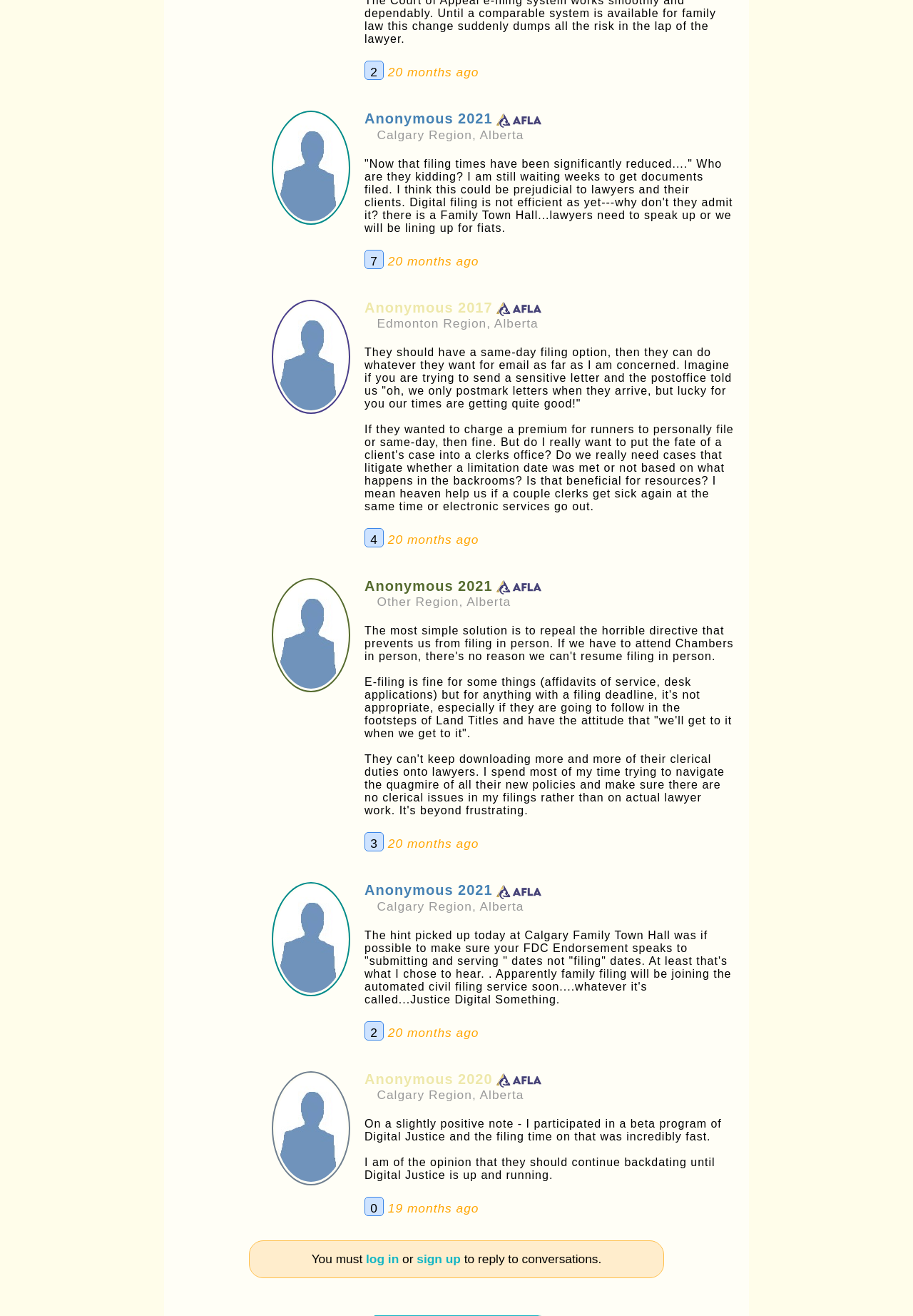Bounding box coordinates should be in the format (top-left x, top-left y, bottom-right x, bottom-right y) and all values should be floating point numbers between 0 and 1. Determine the bounding box coordinate for the UI element described as: parent_node: Anonymous 2021

[0.544, 0.44, 0.593, 0.451]